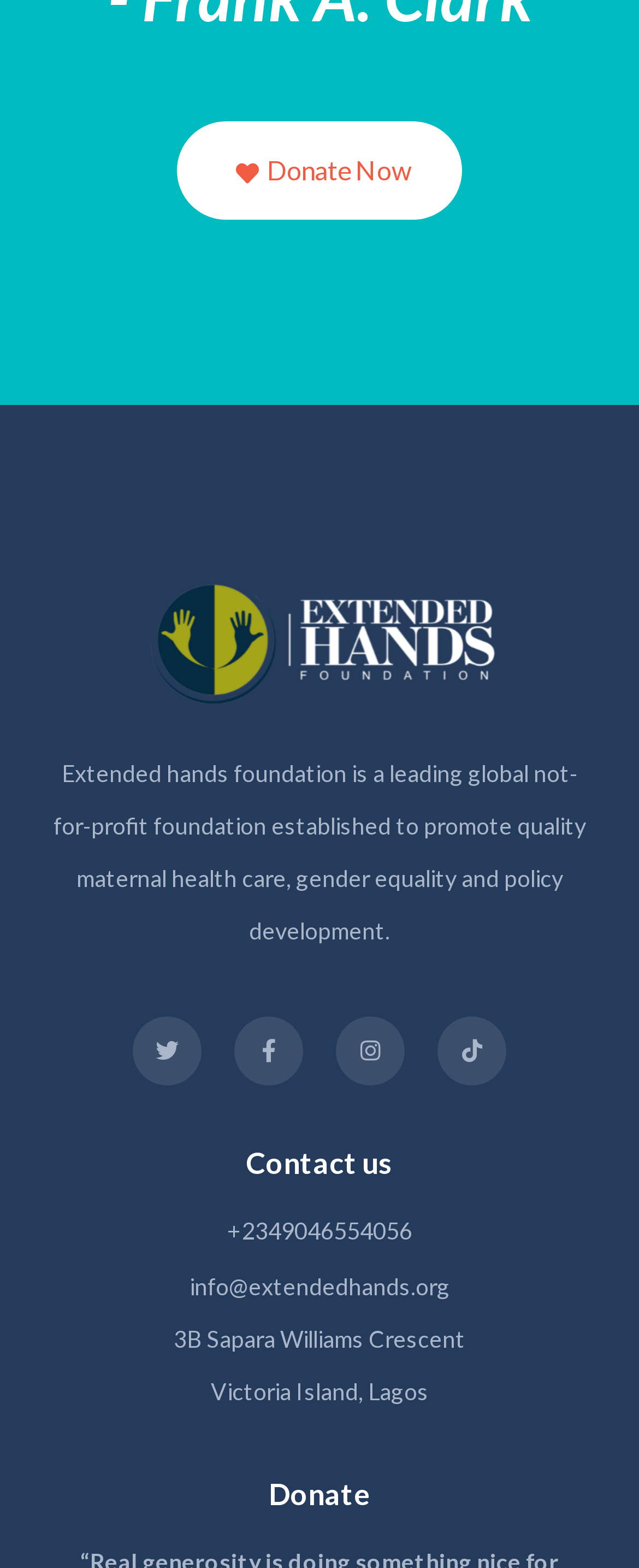Find the bounding box coordinates for the area that must be clicked to perform this action: "Contact us".

[0.385, 0.73, 0.615, 0.753]